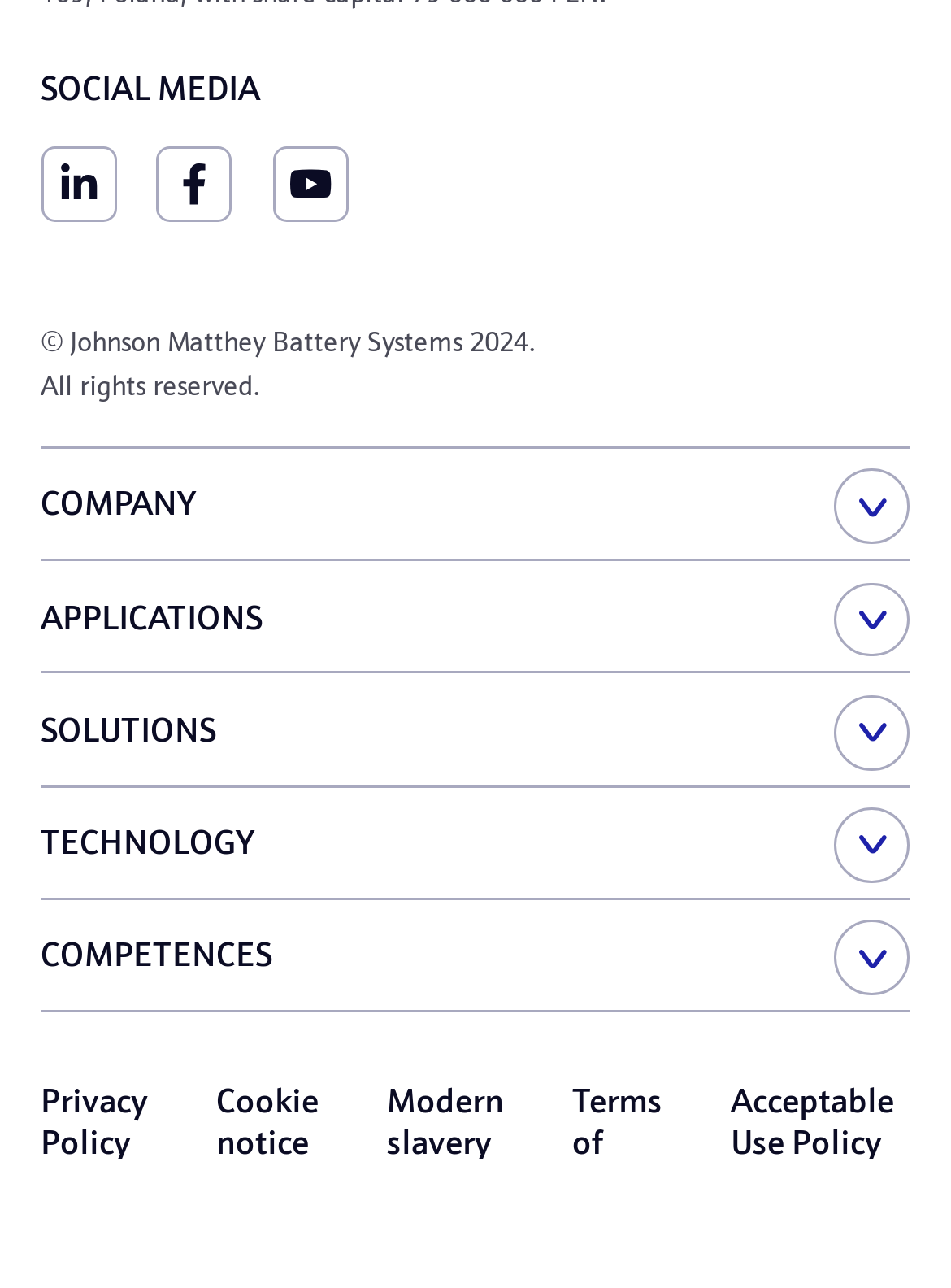How many main categories are there?
By examining the image, provide a one-word or phrase answer.

5